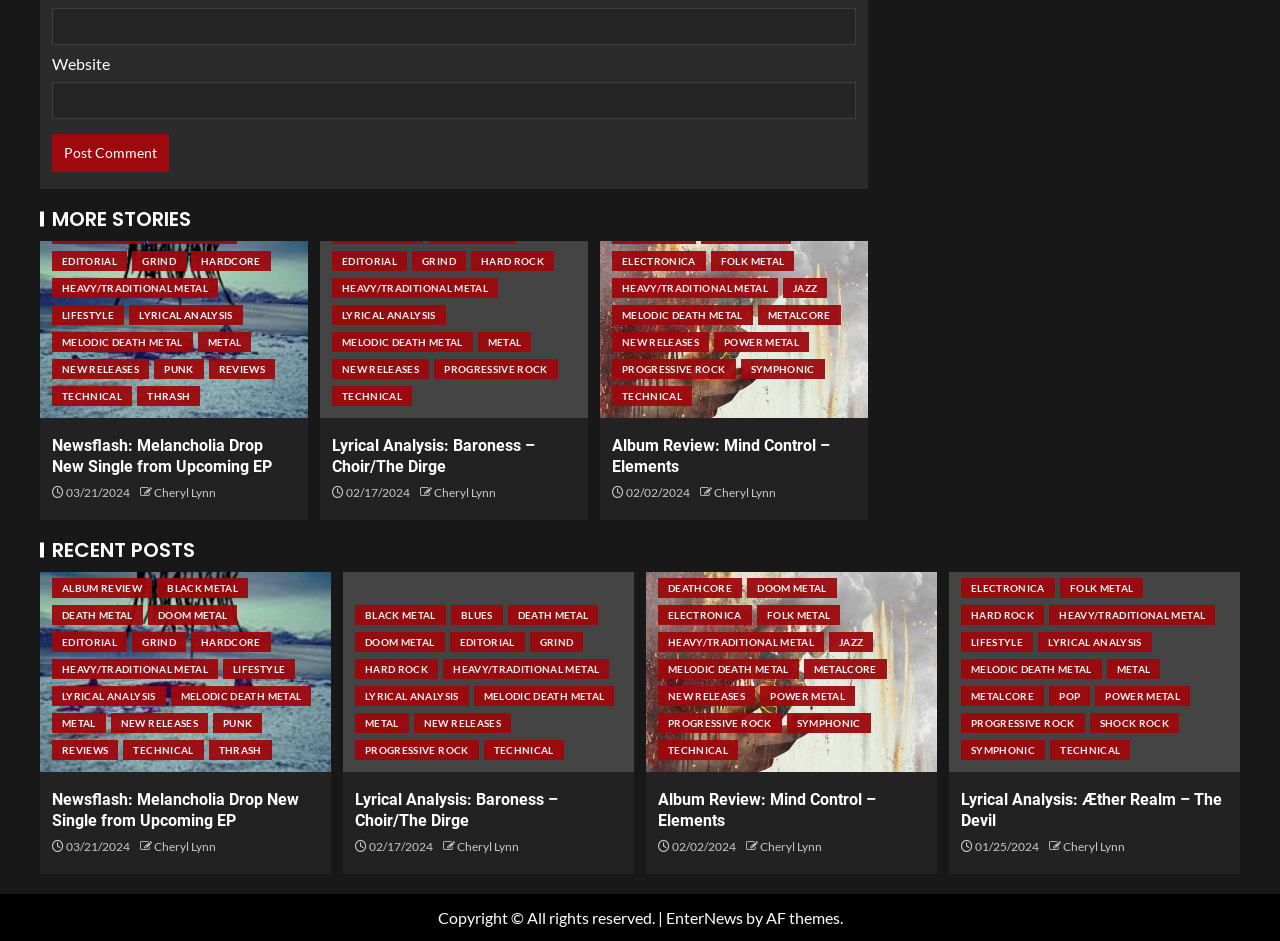Respond with a single word or phrase for the following question: 
How many links are there under the heading 'MORE STORIES'?

Multiple